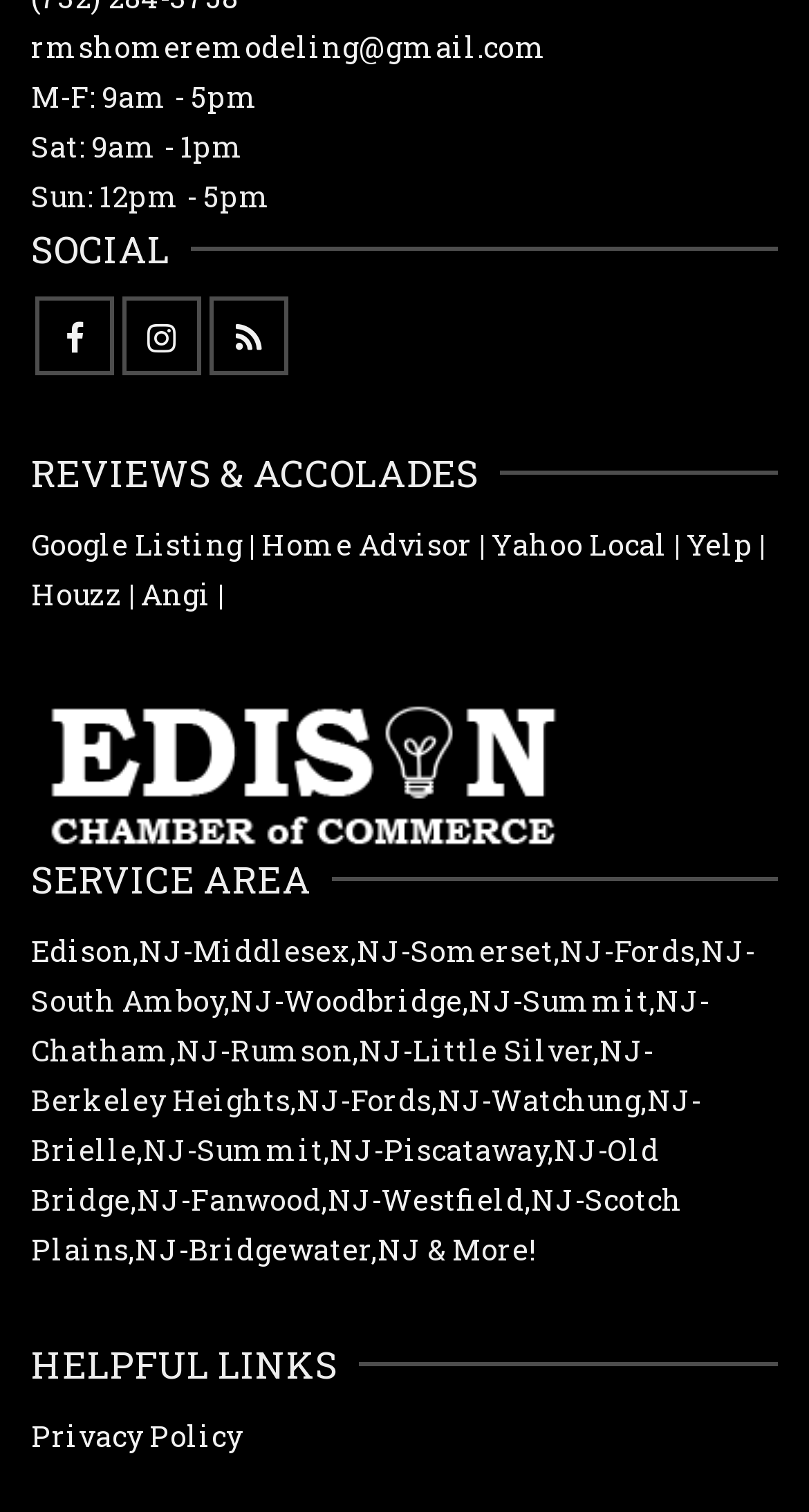Using the webpage screenshot, locate the HTML element that fits the following description and provide its bounding box: "Watchung,NJ".

[0.608, 0.715, 0.854, 0.741]